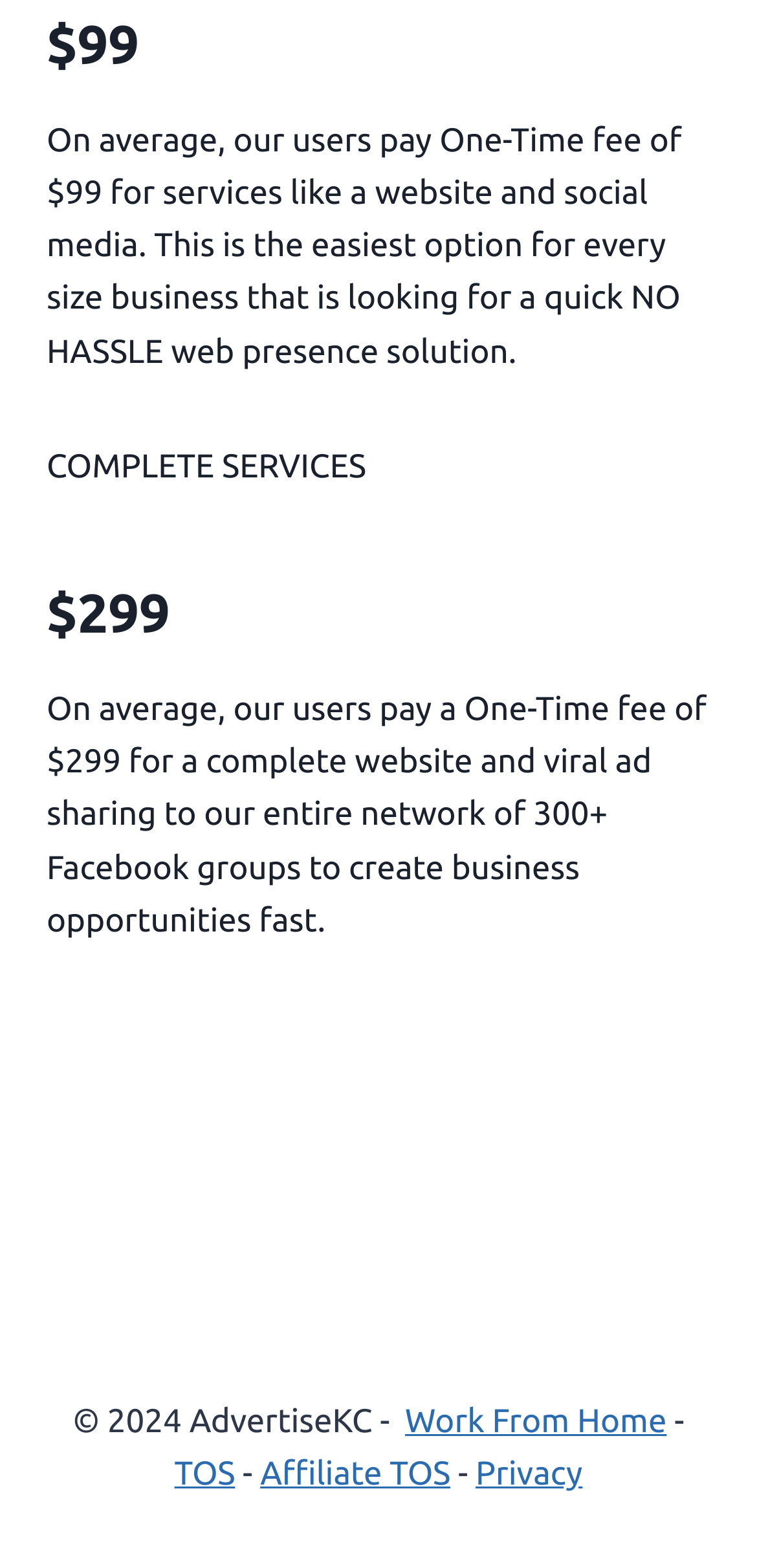What is the main service offered by the webpage?
Relying on the image, give a concise answer in one word or a brief phrase.

Web presence solution